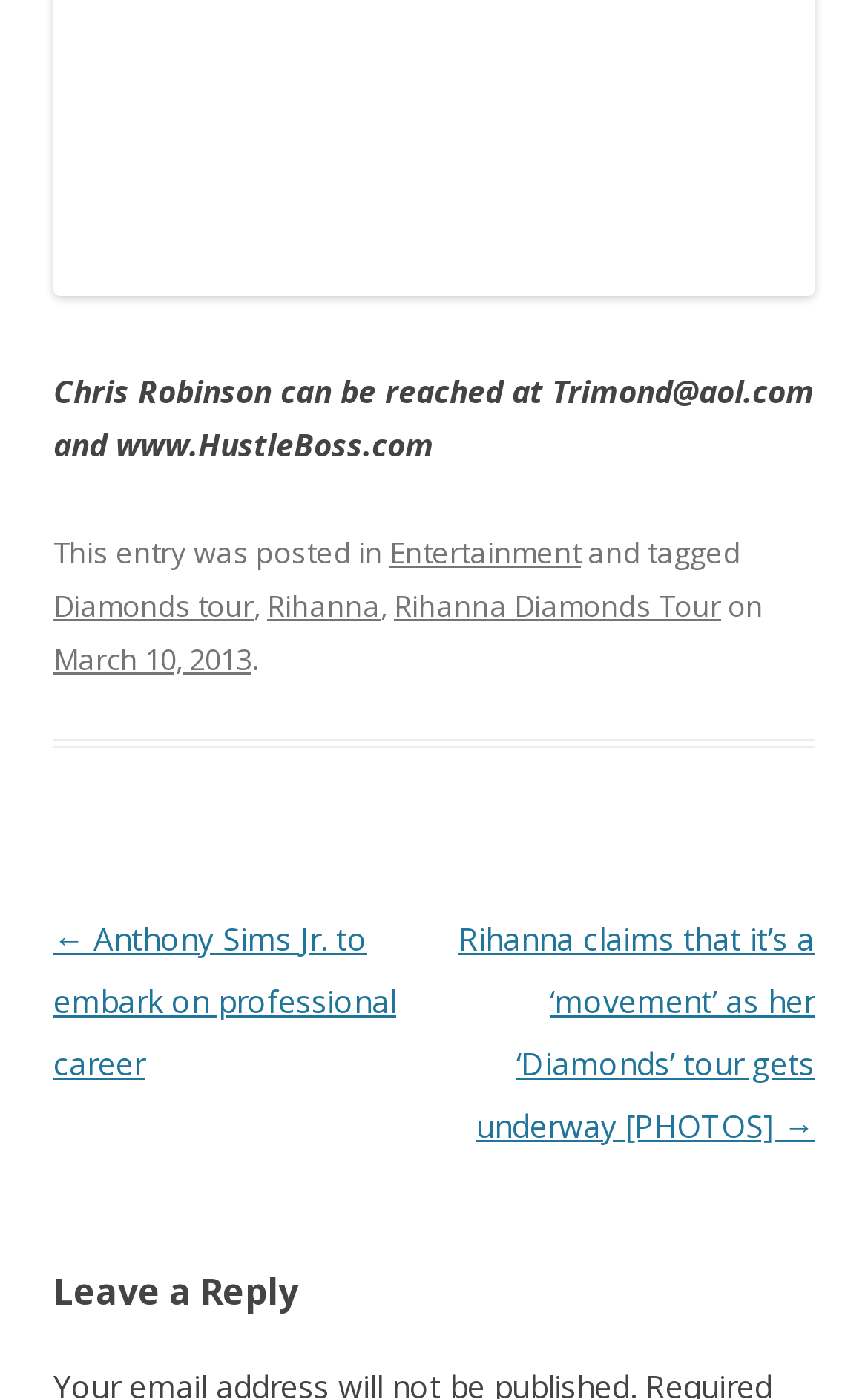Respond to the following query with just one word or a short phrase: 
When did Rihanna's Diamonds tour start?

March 10, 2013